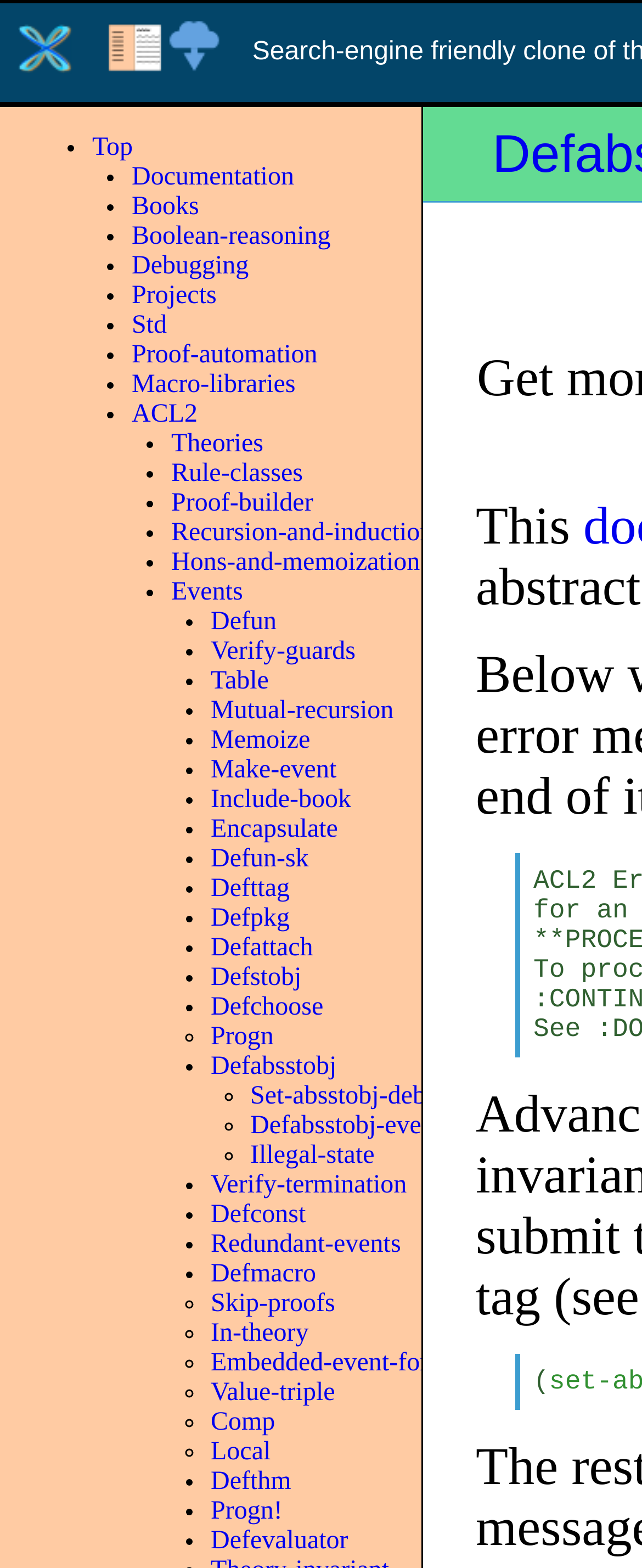What is the text of the first link in the list?
Give a thorough and detailed response to the question.

I looked at the list of links and found that the first link has the text 'ACL2'.